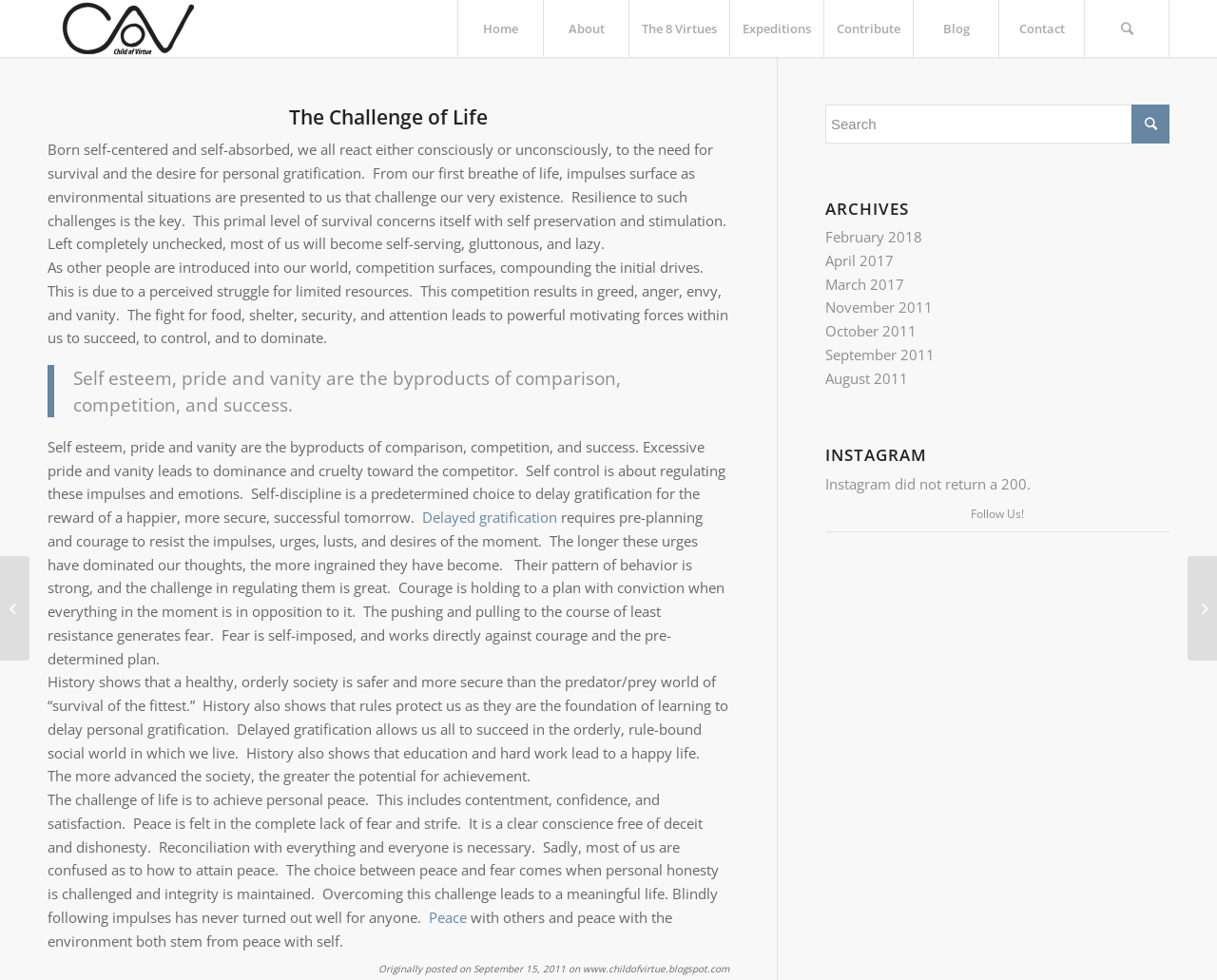Determine the bounding box coordinates for the area that should be clicked to carry out the following instruction: "Get a quote for health insurance".

None